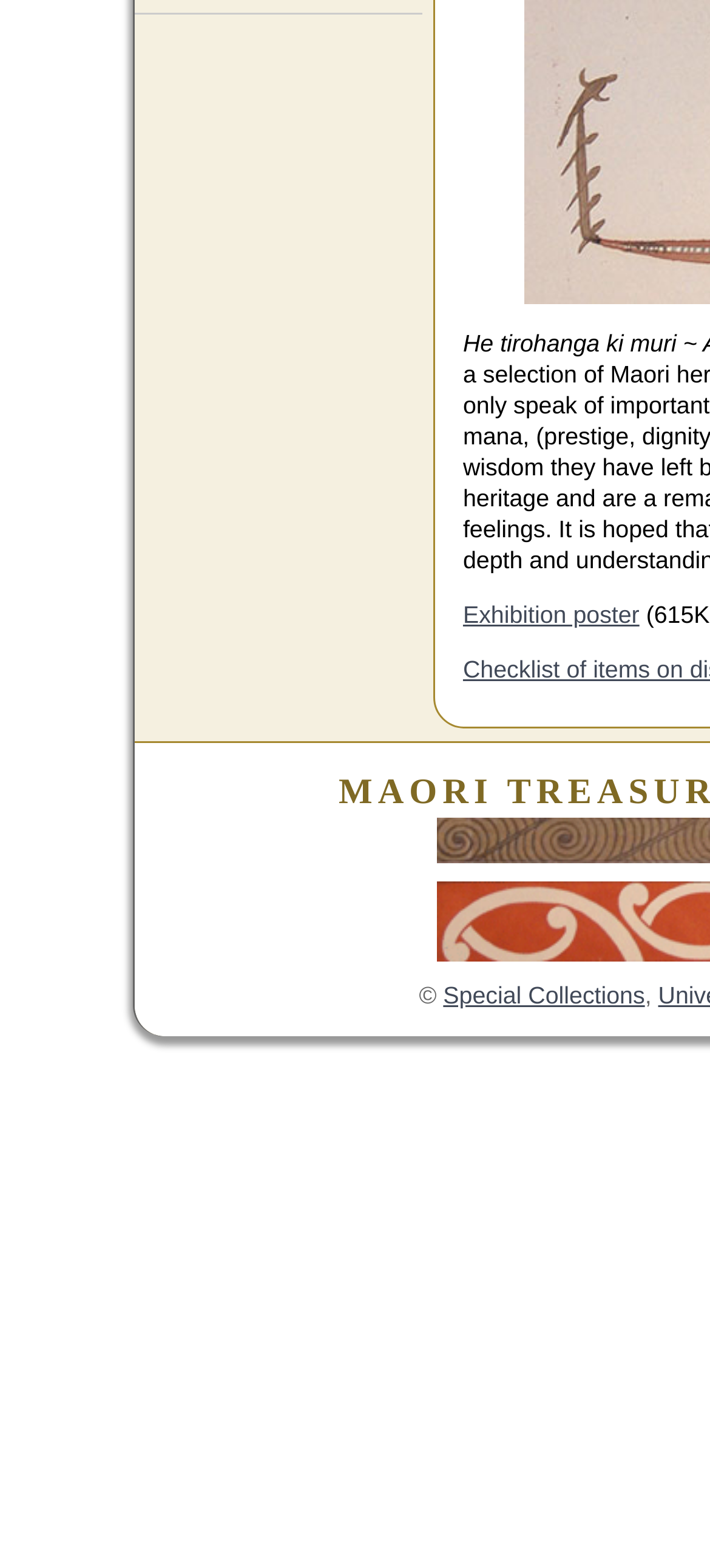Identify the bounding box for the element characterized by the following description: "Menu".

None